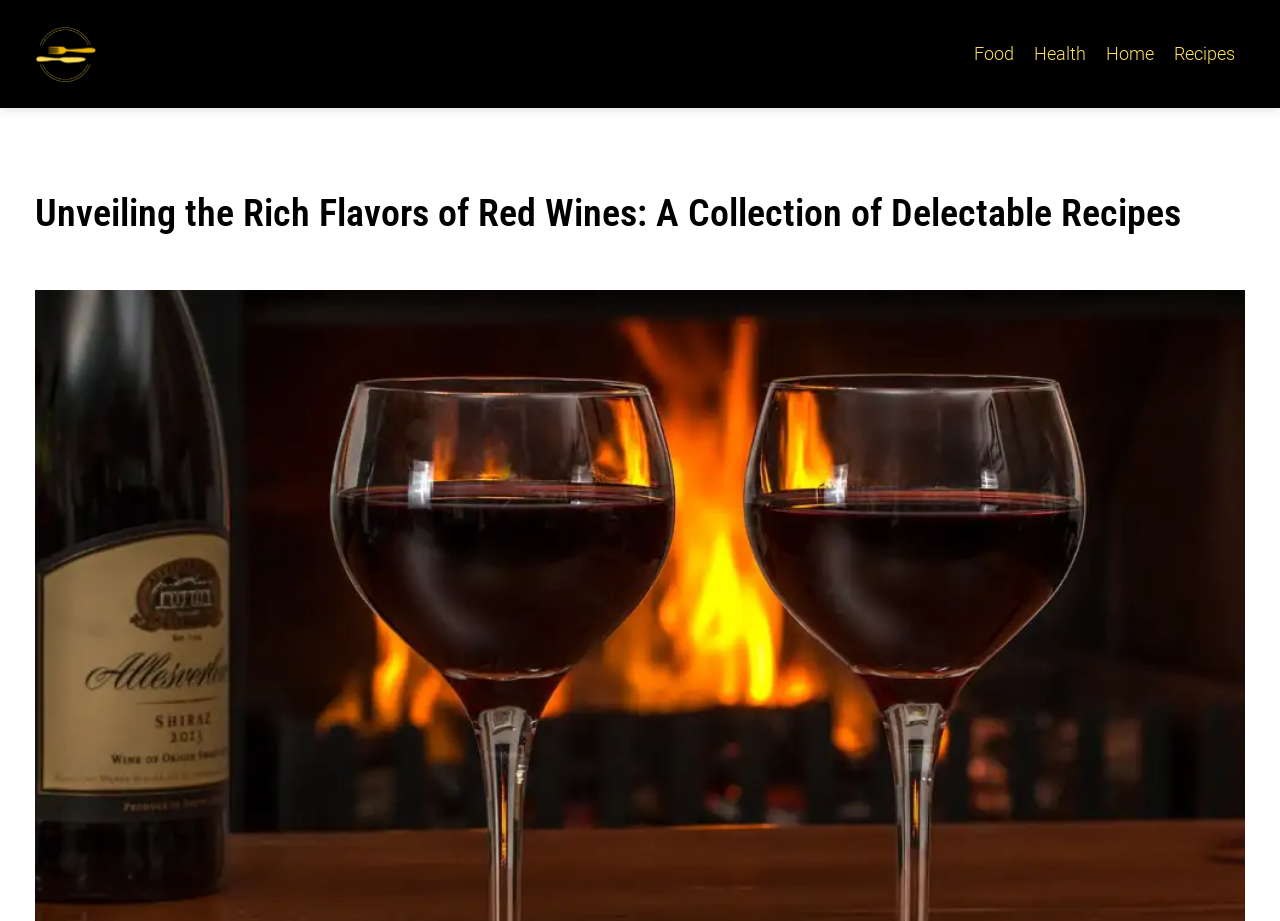What is the topic of the current webpage?
Using the image, provide a detailed and thorough answer to the question.

The heading element with the text 'Unveiling the Rich Flavors of Red Wines: A Collection of Delectable Recipes' is a prominent element on the webpage, indicating that the topic of the current webpage is related to red wines.